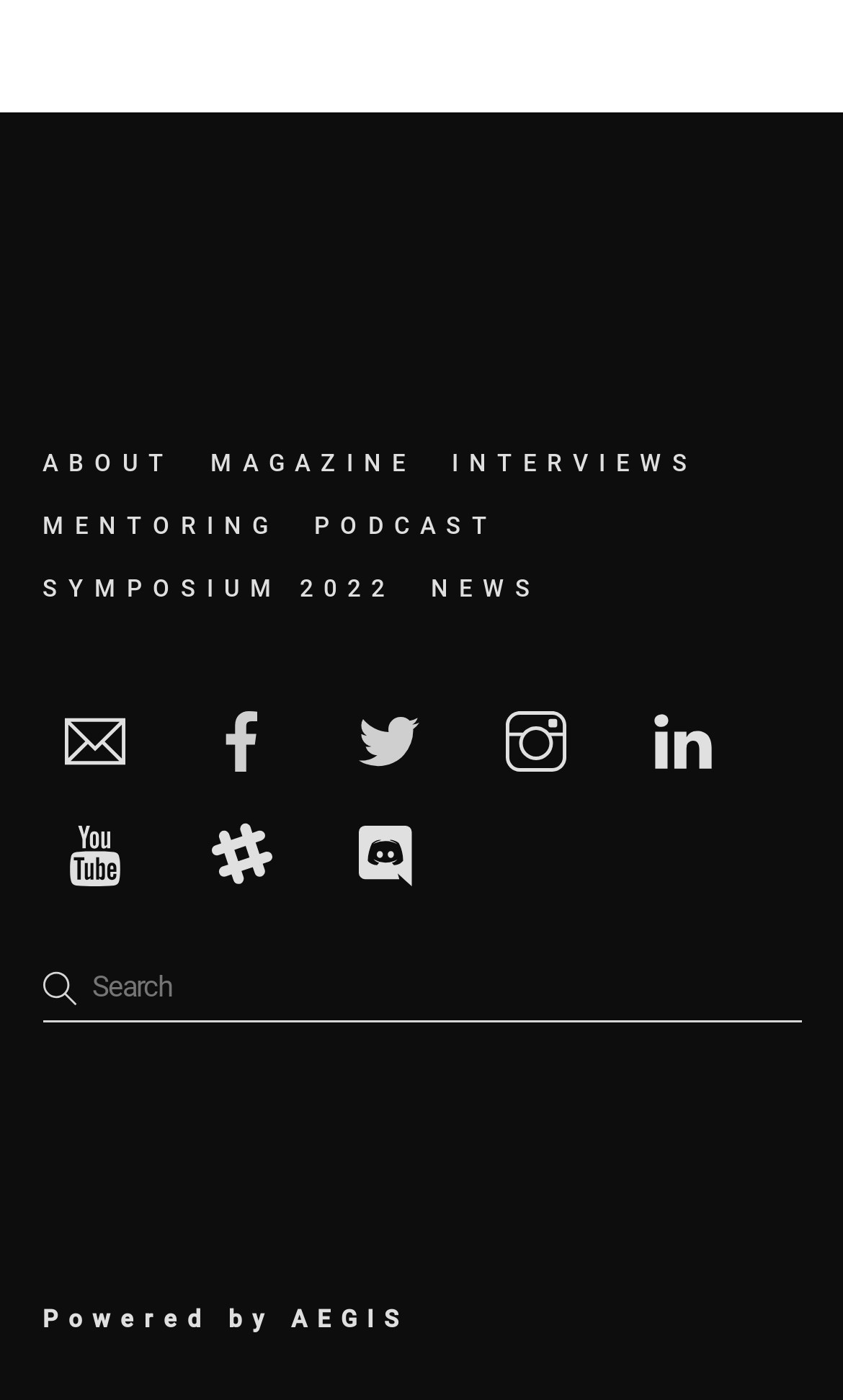Locate the bounding box coordinates of the clickable part needed for the task: "Open SYMPOSIUM 2022".

[0.05, 0.41, 0.468, 0.43]